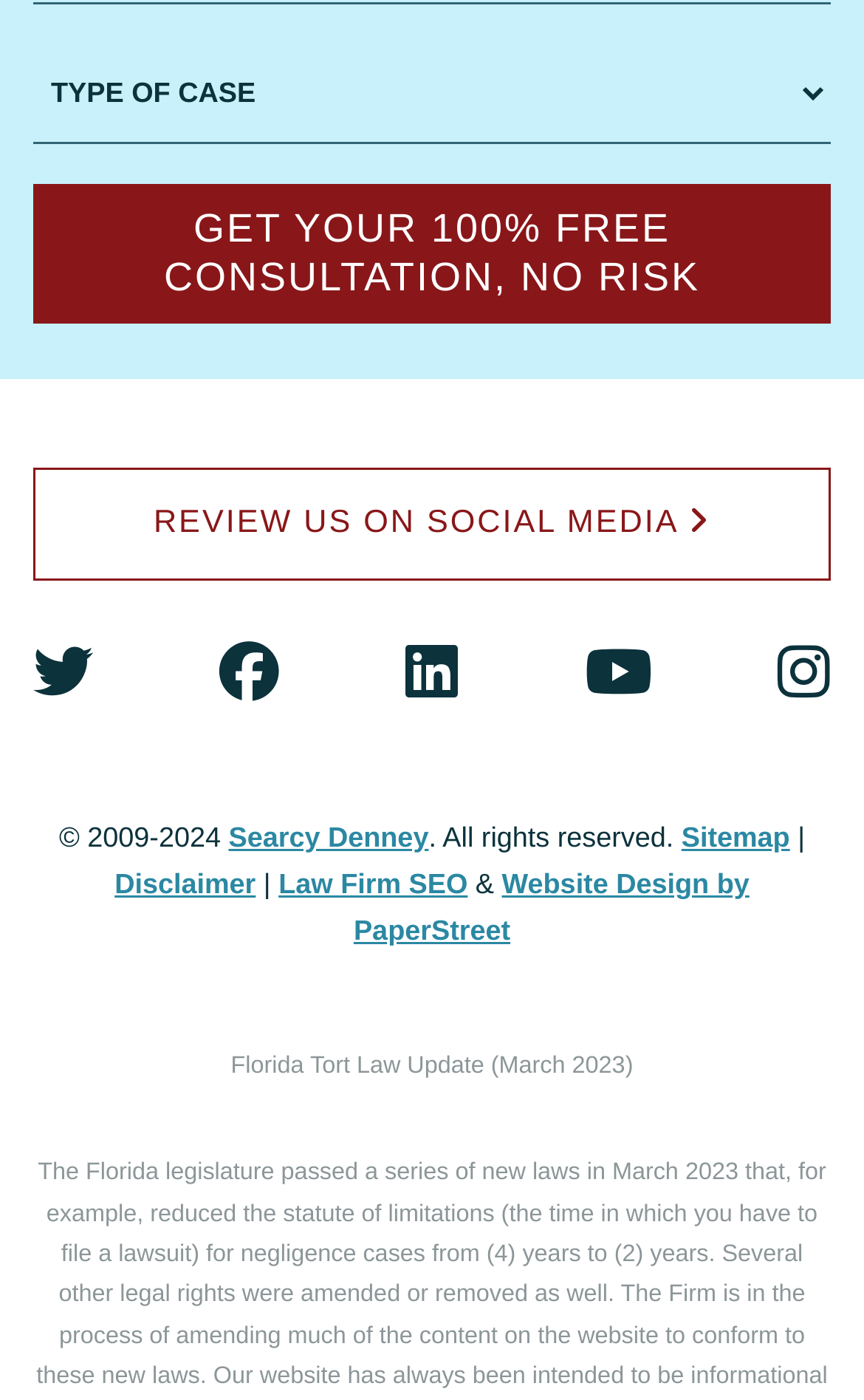Using the provided description Website Design by PaperStreet, find the bounding box coordinates for the UI element. Provide the coordinates in (top-left x, top-left y, bottom-right x, bottom-right y) format, ensuring all values are between 0 and 1.

[0.409, 0.621, 0.867, 0.677]